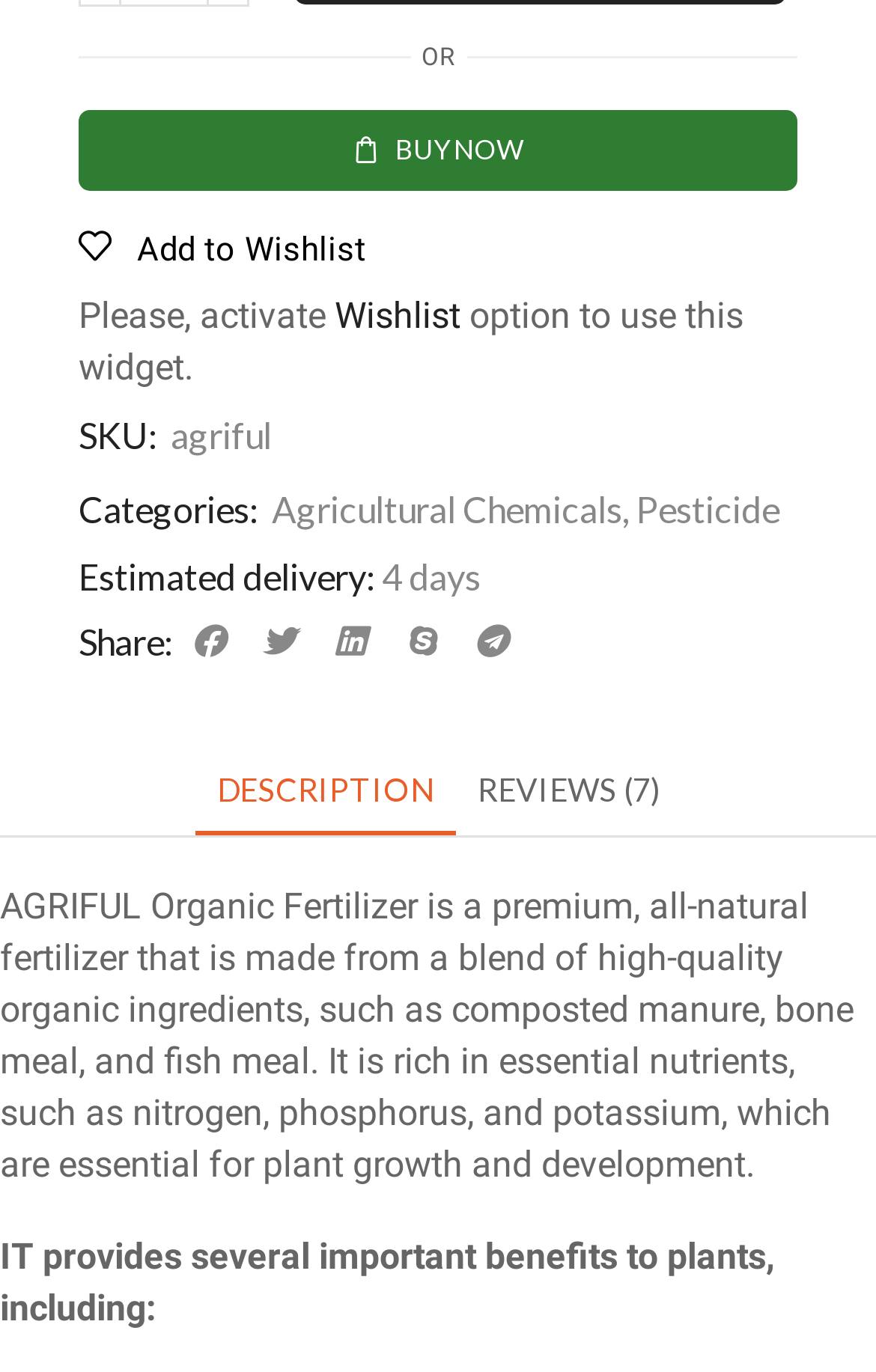Find the bounding box coordinates for the element described here: "To Top".

None